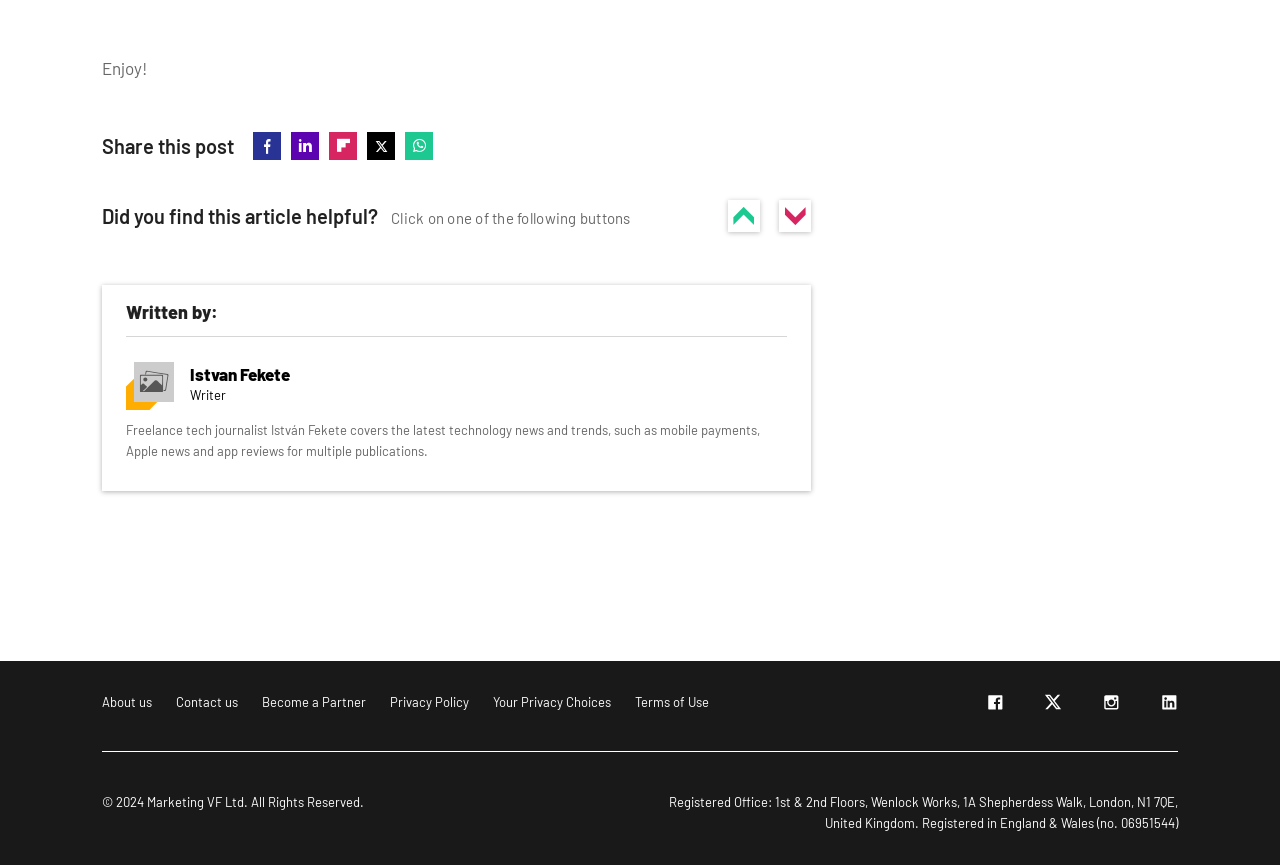What is the company name mentioned at the bottom of the page?
Look at the image and provide a short answer using one word or a phrase.

Marketing VF Ltd.